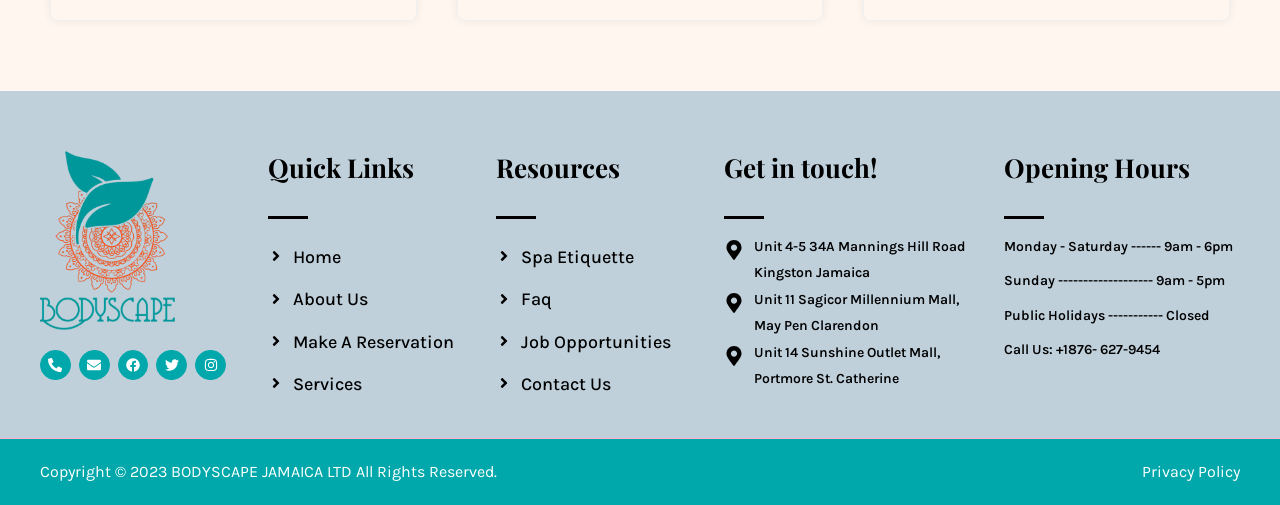Show the bounding box coordinates for the element that needs to be clicked to execute the following instruction: "View job opportunities". Provide the coordinates in the form of four float numbers between 0 and 1, i.e., [left, top, right, bottom].

[0.387, 0.651, 0.55, 0.703]